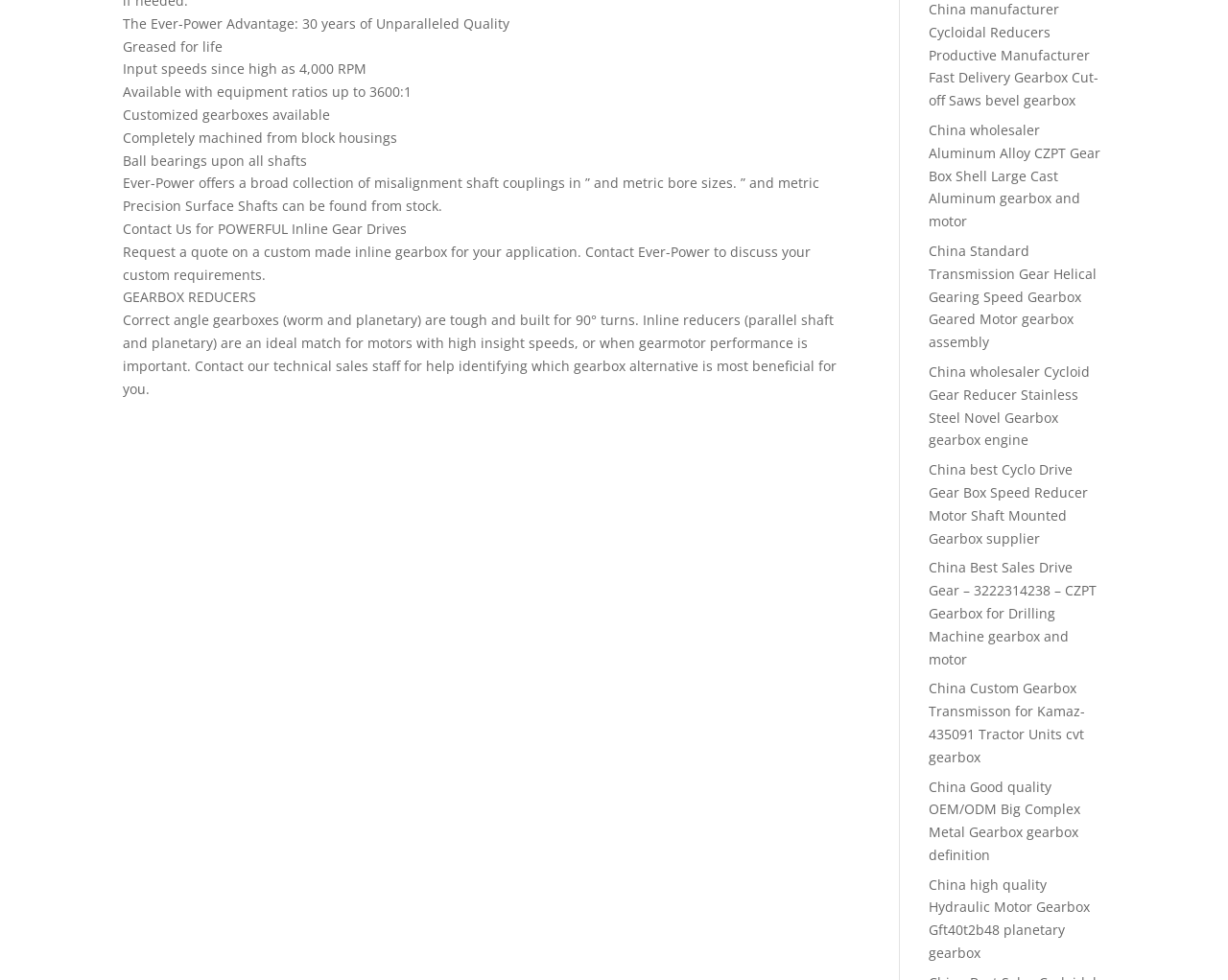What type of bearings are used on all shafts?
Provide an in-depth and detailed answer to the question.

The seventh static text element on the webpage mentions 'Ball bearings on all shafts', which suggests that Ever-Power uses ball bearings on all shafts of their gearboxes.